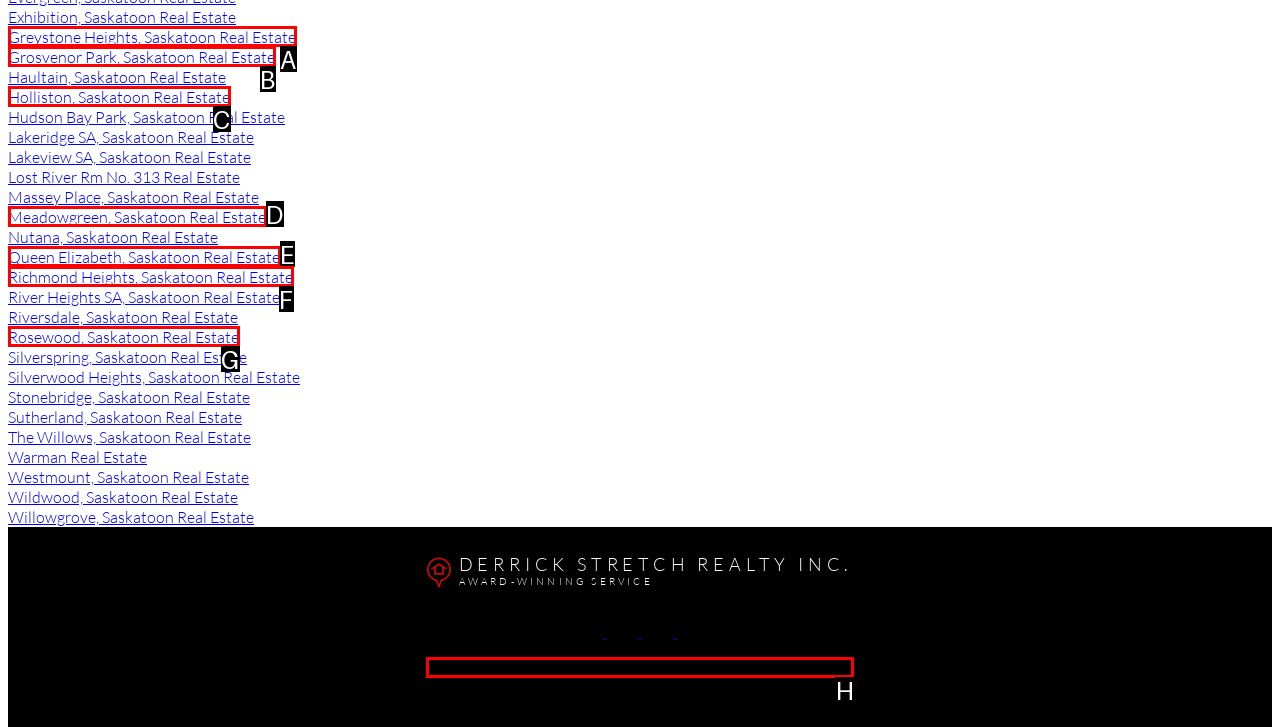Which option should be clicked to execute the following task: Call Office? Respond with the letter of the selected option.

H